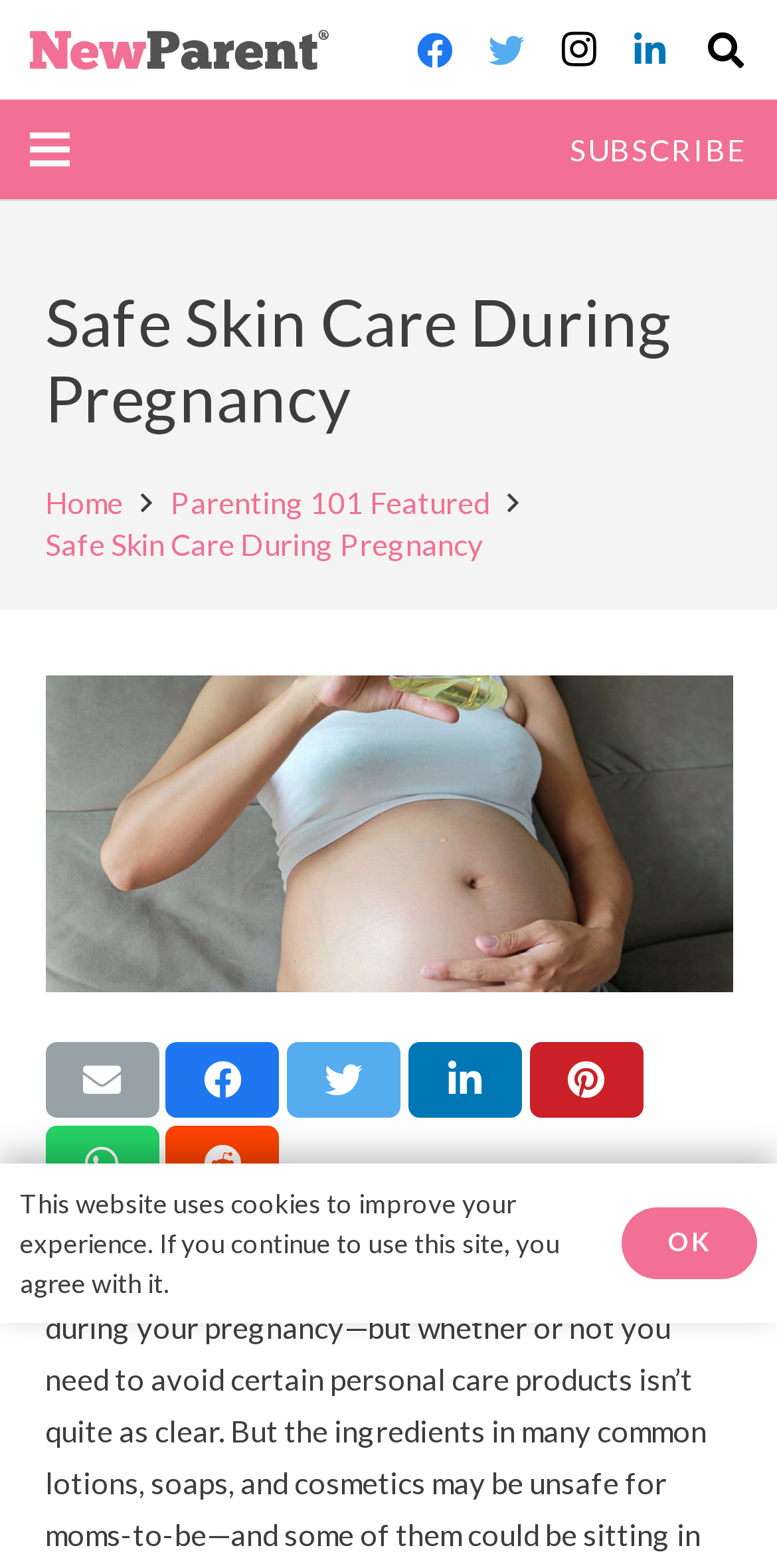Please answer the following query using a single word or phrase: 
What is the topic of the current webpage?

Safe Skin Care During Pregnancy